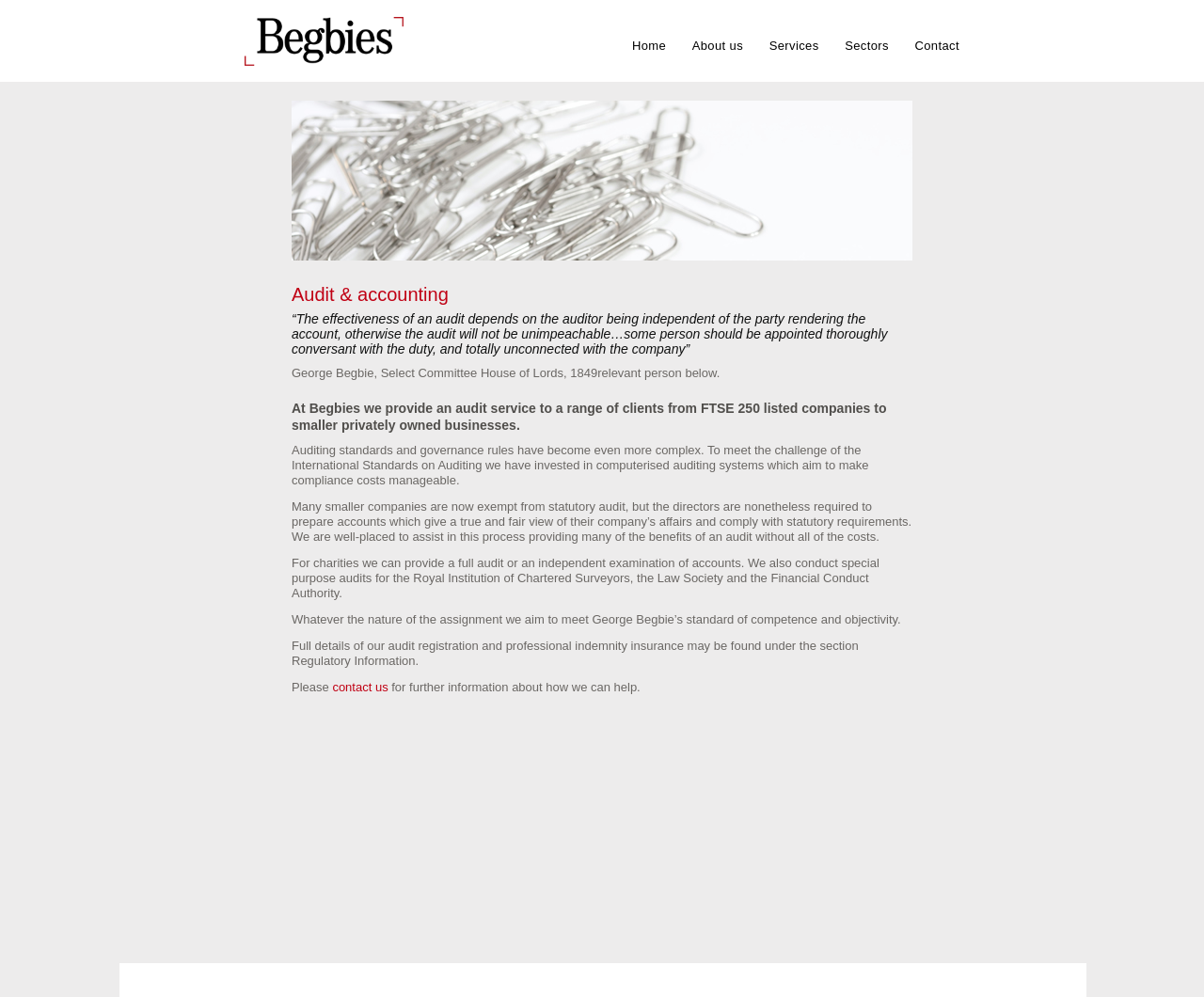What is the purpose of an audit?
Based on the image, answer the question with as much detail as possible.

The webpage mentions that 'The effectiveness of an audit depends on the auditor being independent of the party rendering the account, otherwise the audit will not be unimpeachable'. This implies that the purpose of an audit is to ensure independence and impartiality.